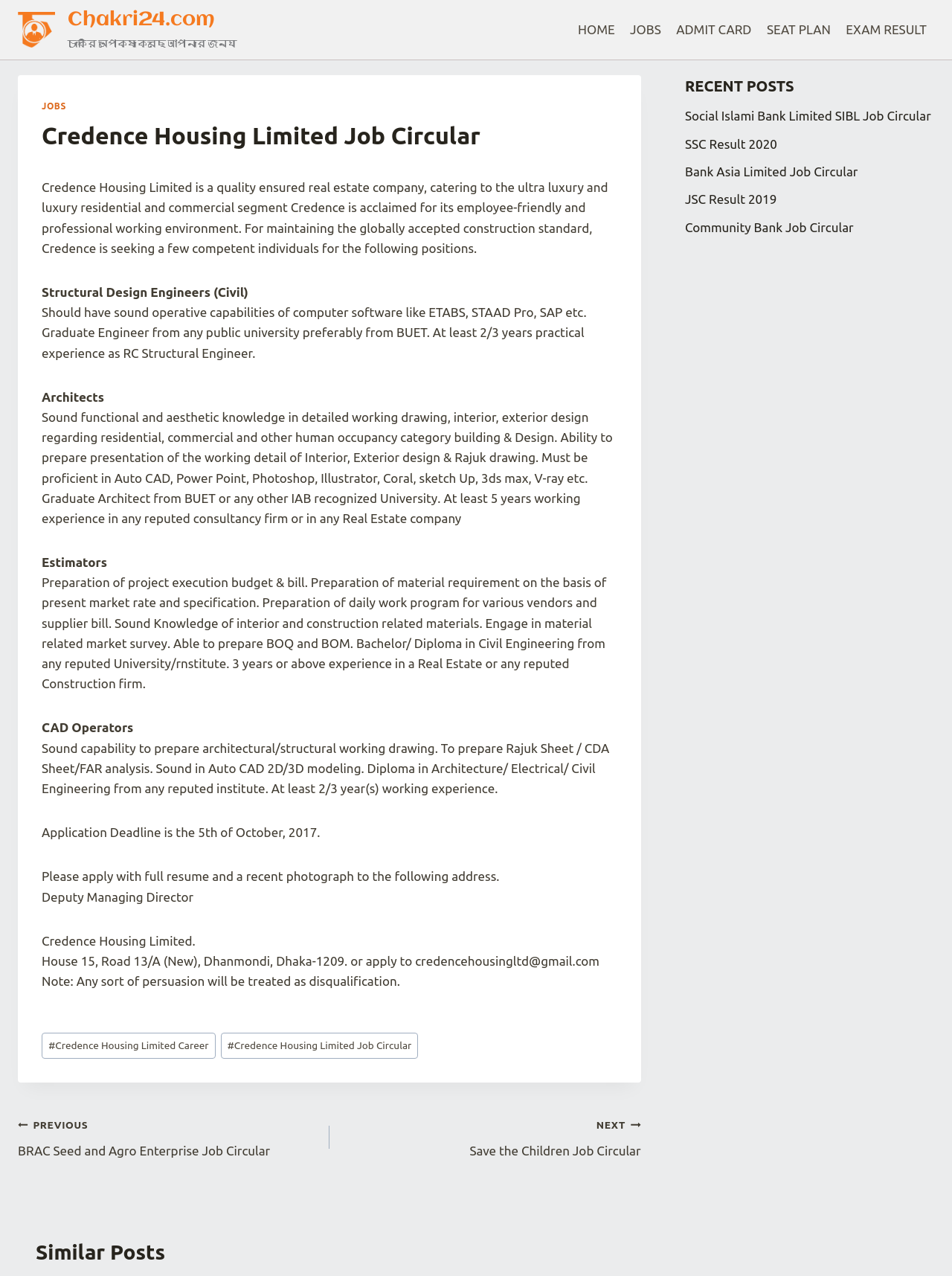How many positions are mentioned in the job circular?
Please provide a detailed answer to the question.

The job circular mentions four positions: Structural Design Engineers (Civil), Architects, Estimators, and CAD Operators. Each position has its own set of requirements and responsibilities.